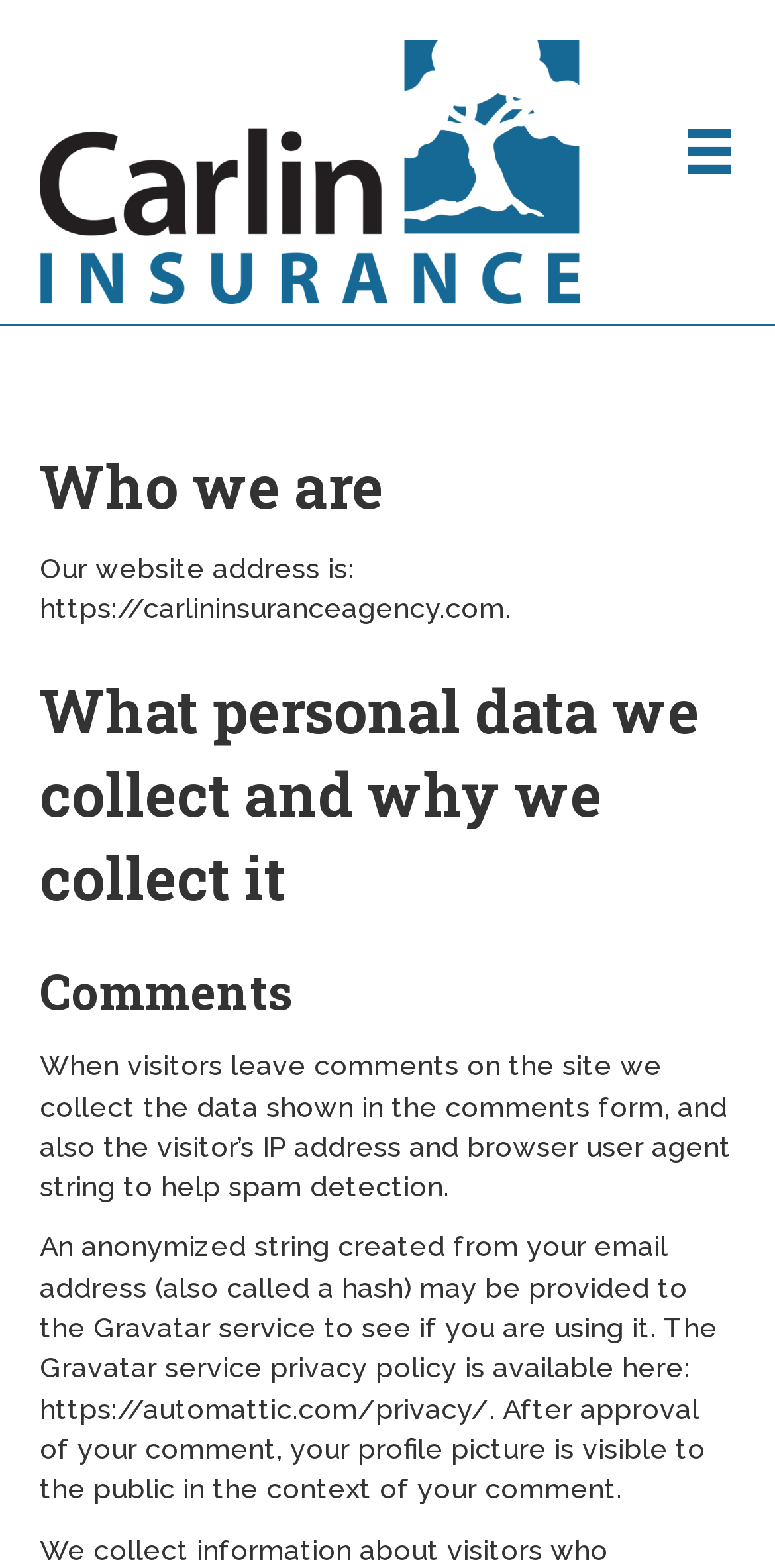What is the menu button located at?
Based on the image, give a concise answer in the form of a single word or short phrase.

top right